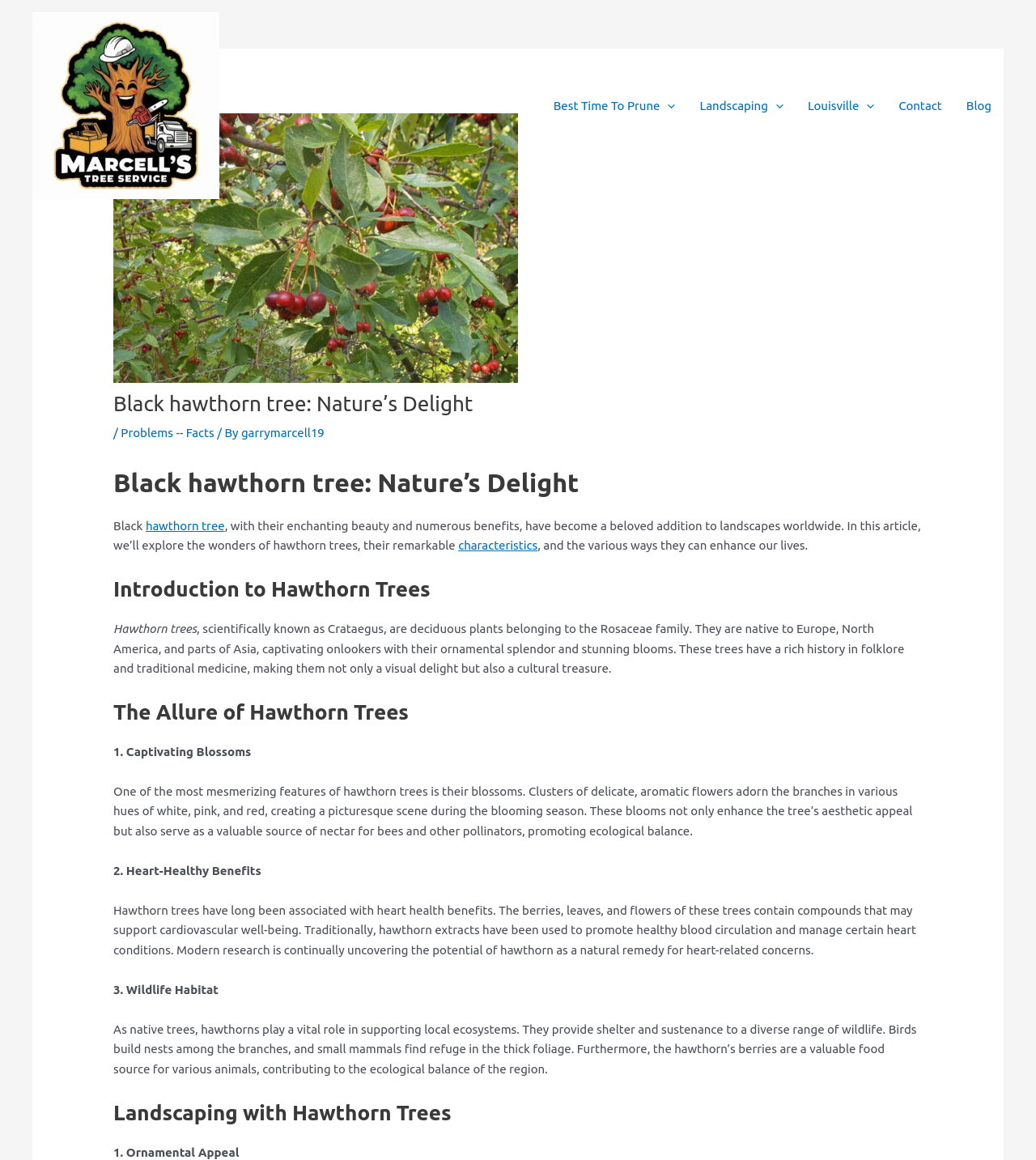Highlight the bounding box coordinates of the region I should click on to meet the following instruction: "Toggle the 'Best Time To Prune' menu".

[0.522, 0.067, 0.664, 0.115]